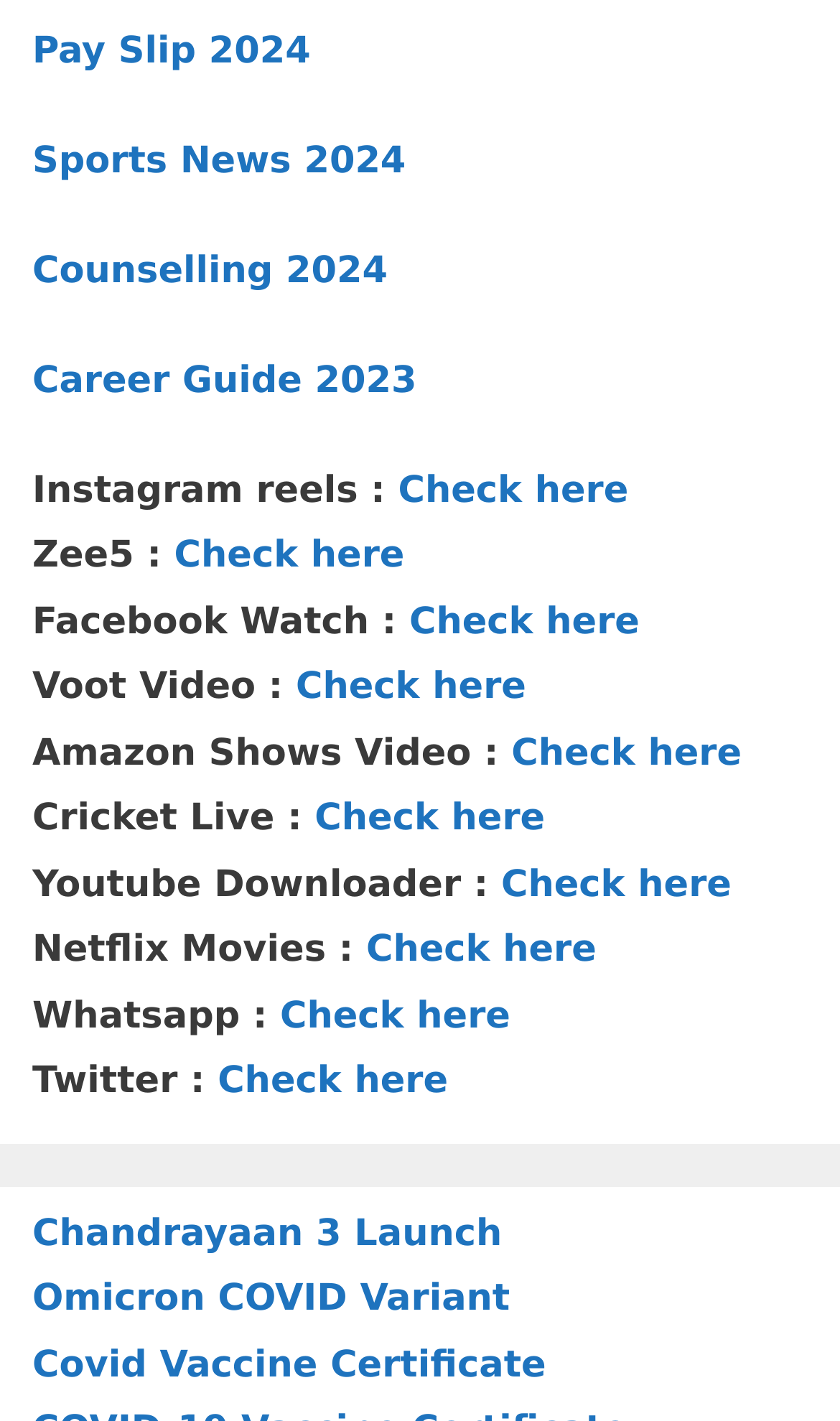Identify the bounding box coordinates of the region that should be clicked to execute the following instruction: "Check Pay Slip 2024".

[0.038, 0.021, 0.37, 0.051]